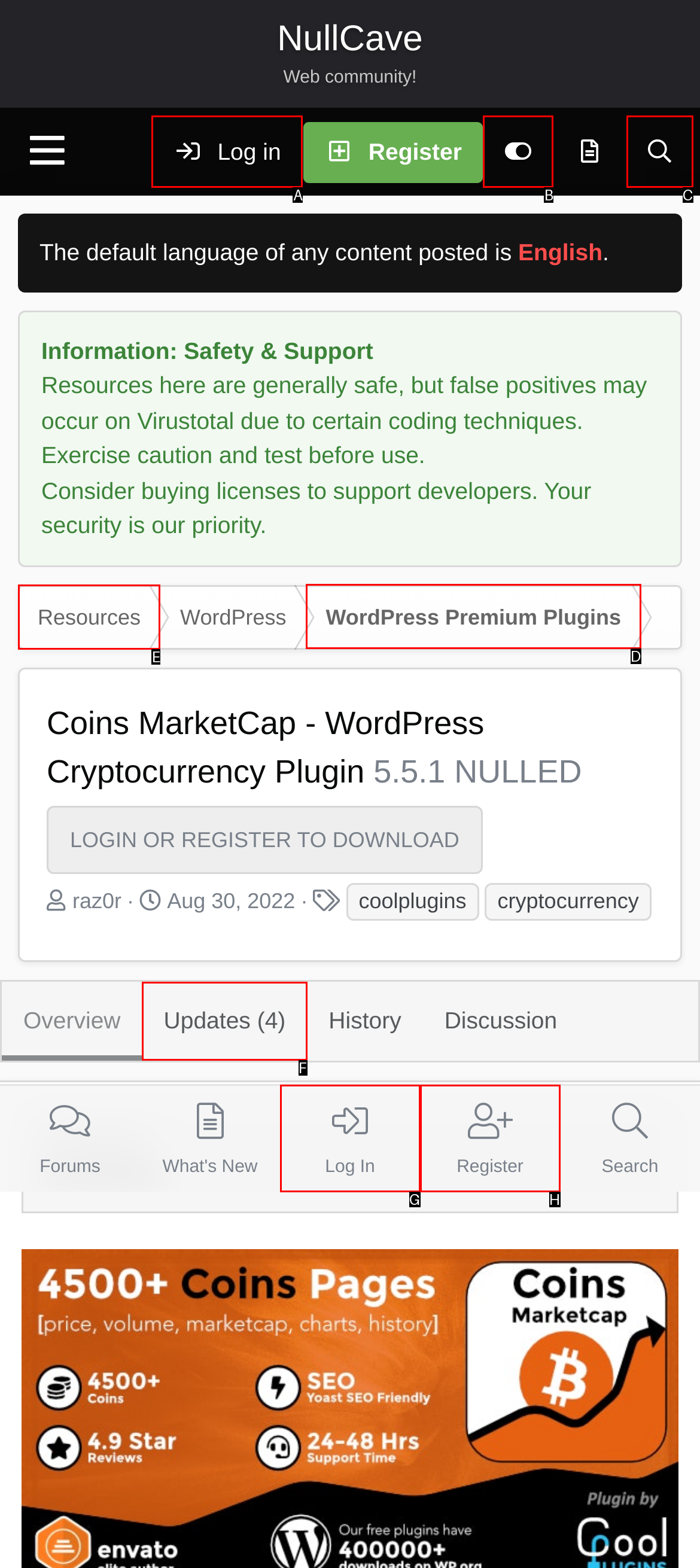Identify the correct option to click in order to complete this task: View resources
Answer with the letter of the chosen option directly.

E